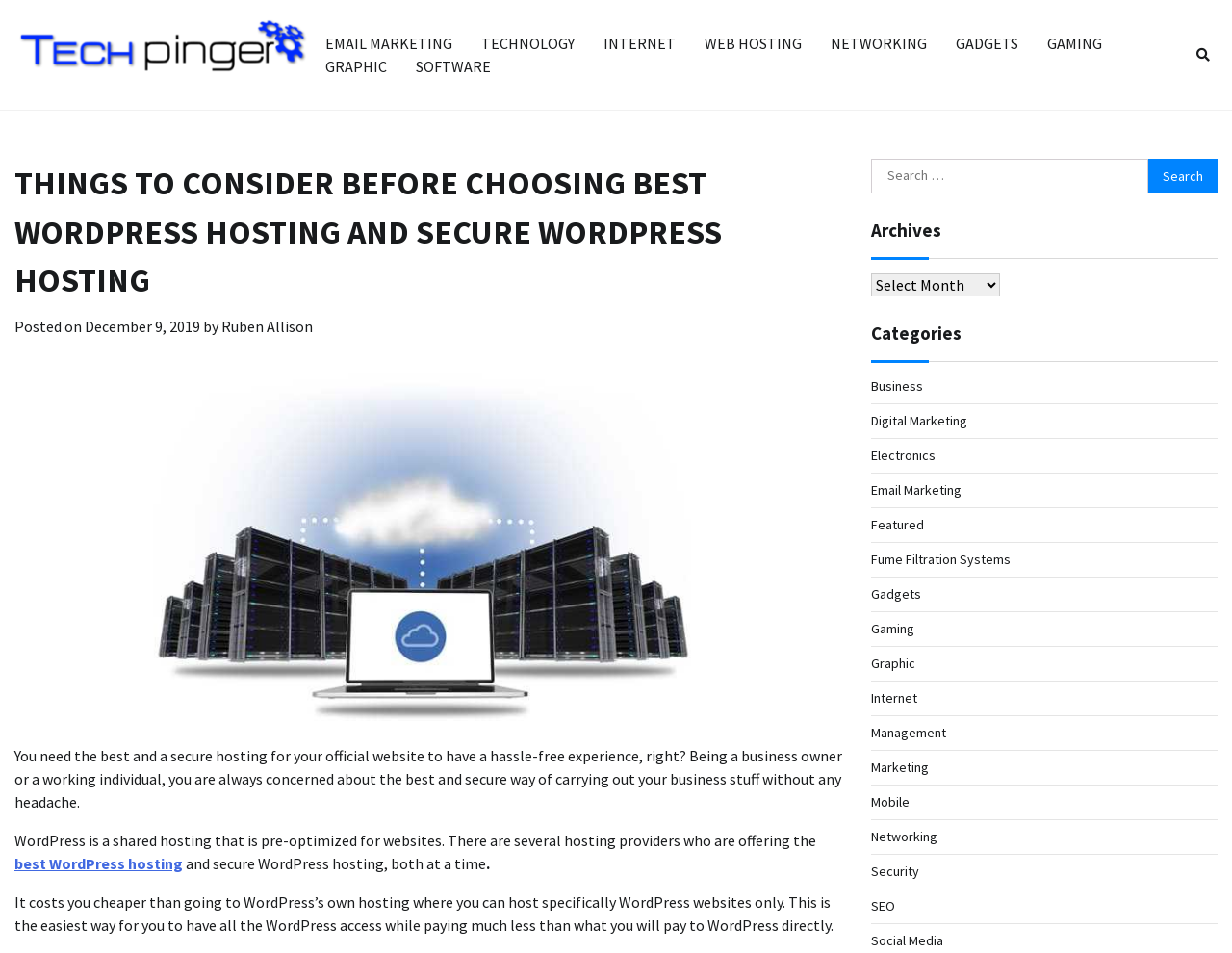What is the website about?
Provide a well-explained and detailed answer to the question.

The website is about WordPress hosting, specifically discussing the importance of choosing the best and secure hosting for a hassle-free experience. The content provides information on WordPress hosting providers and their offerings.